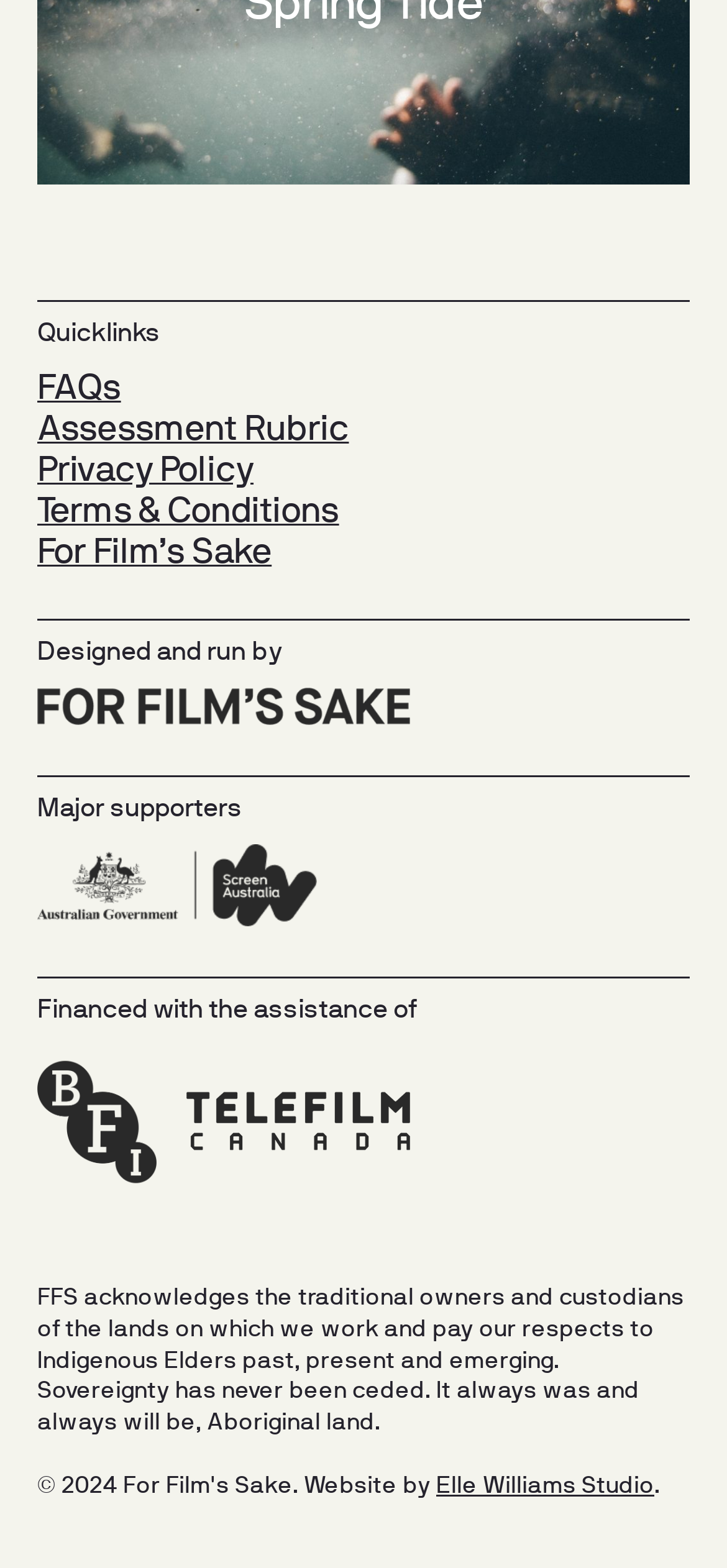Please provide the bounding box coordinates in the format (top-left x, top-left y, bottom-right x, bottom-right y). Remember, all values are floating point numbers between 0 and 1. What is the bounding box coordinate of the region described as: Elle Williams Studio

[0.6, 0.94, 0.9, 0.955]